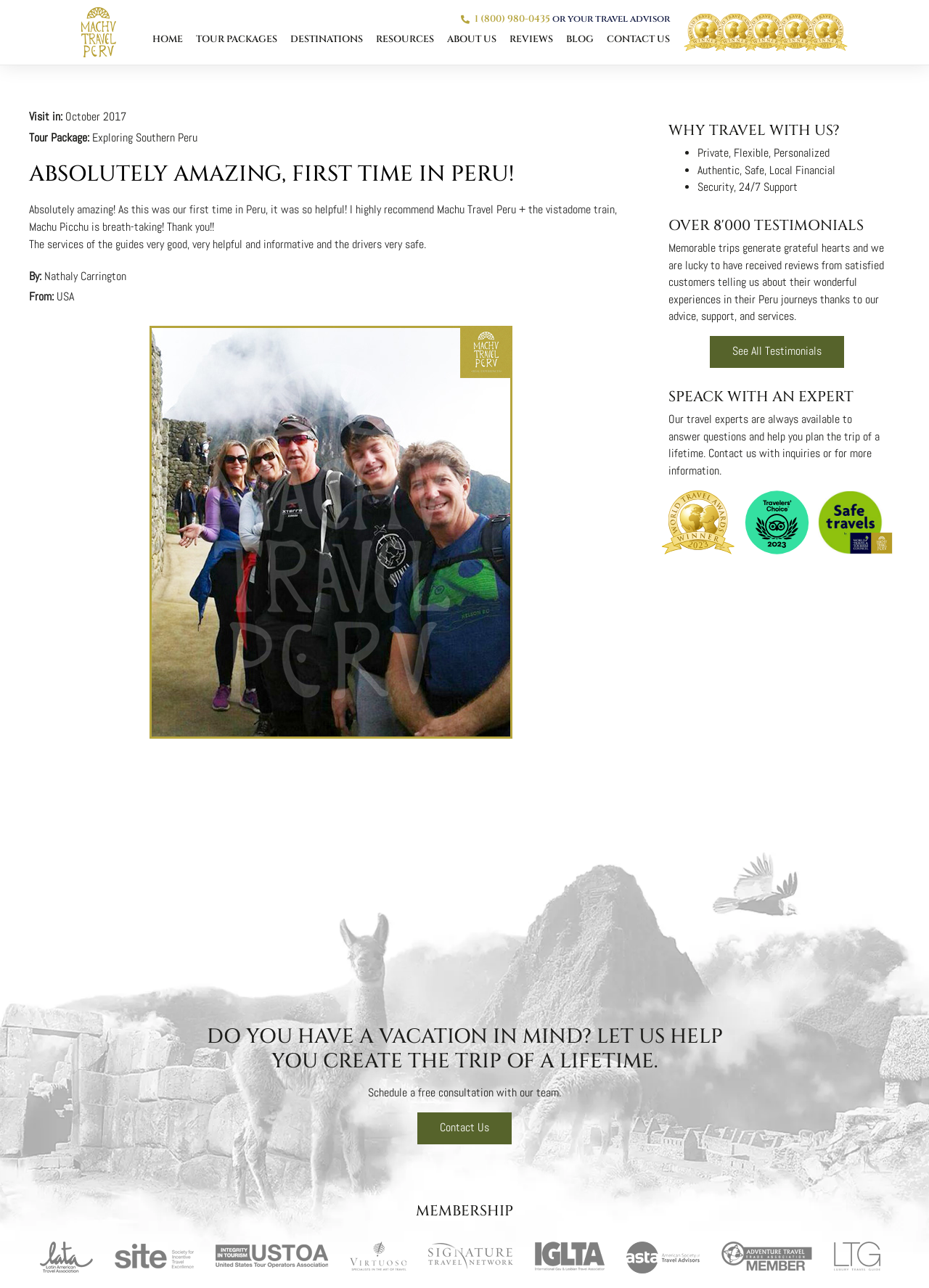Identify the bounding box of the HTML element described here: "Contact Us". Provide the coordinates as four float numbers between 0 and 1: [left, top, right, bottom].

[0.449, 0.864, 0.551, 0.888]